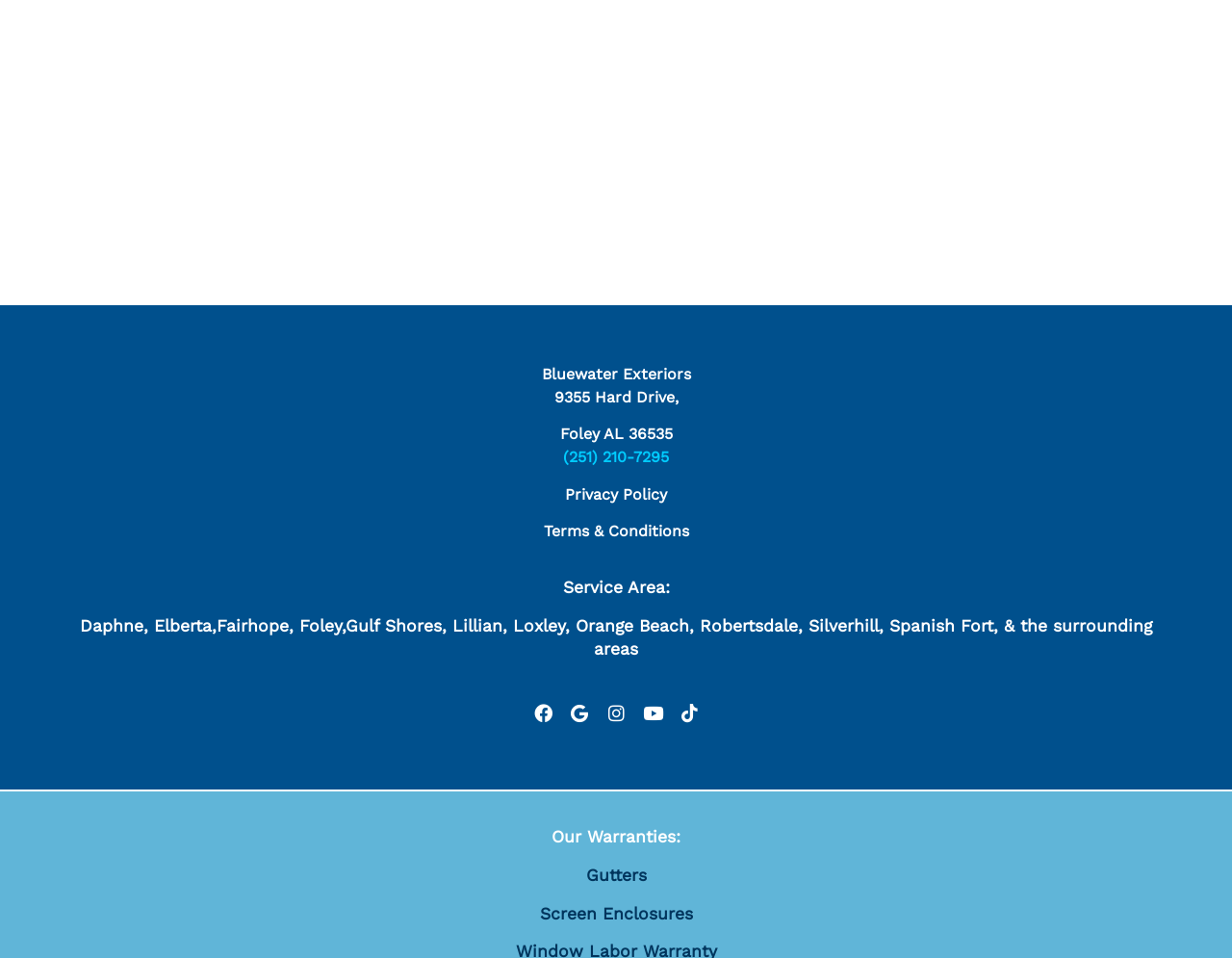Please identify the bounding box coordinates of the element I need to click to follow this instruction: "Check the warranty for Gutters".

[0.475, 0.903, 0.525, 0.923]